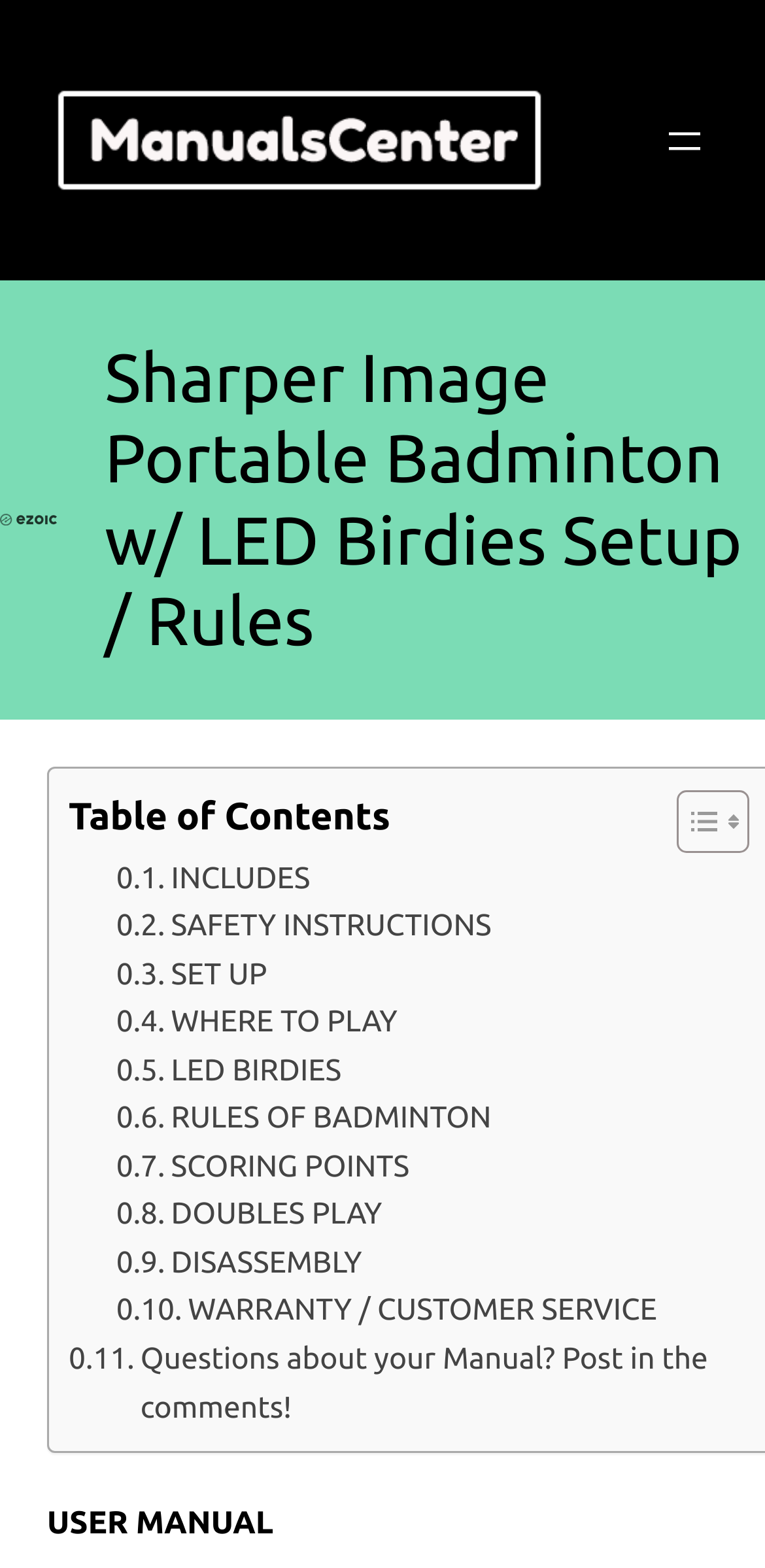Show the bounding box coordinates of the element that should be clicked to complete the task: "Read the 'SAFETY INSTRUCTIONS'".

[0.152, 0.575, 0.642, 0.606]